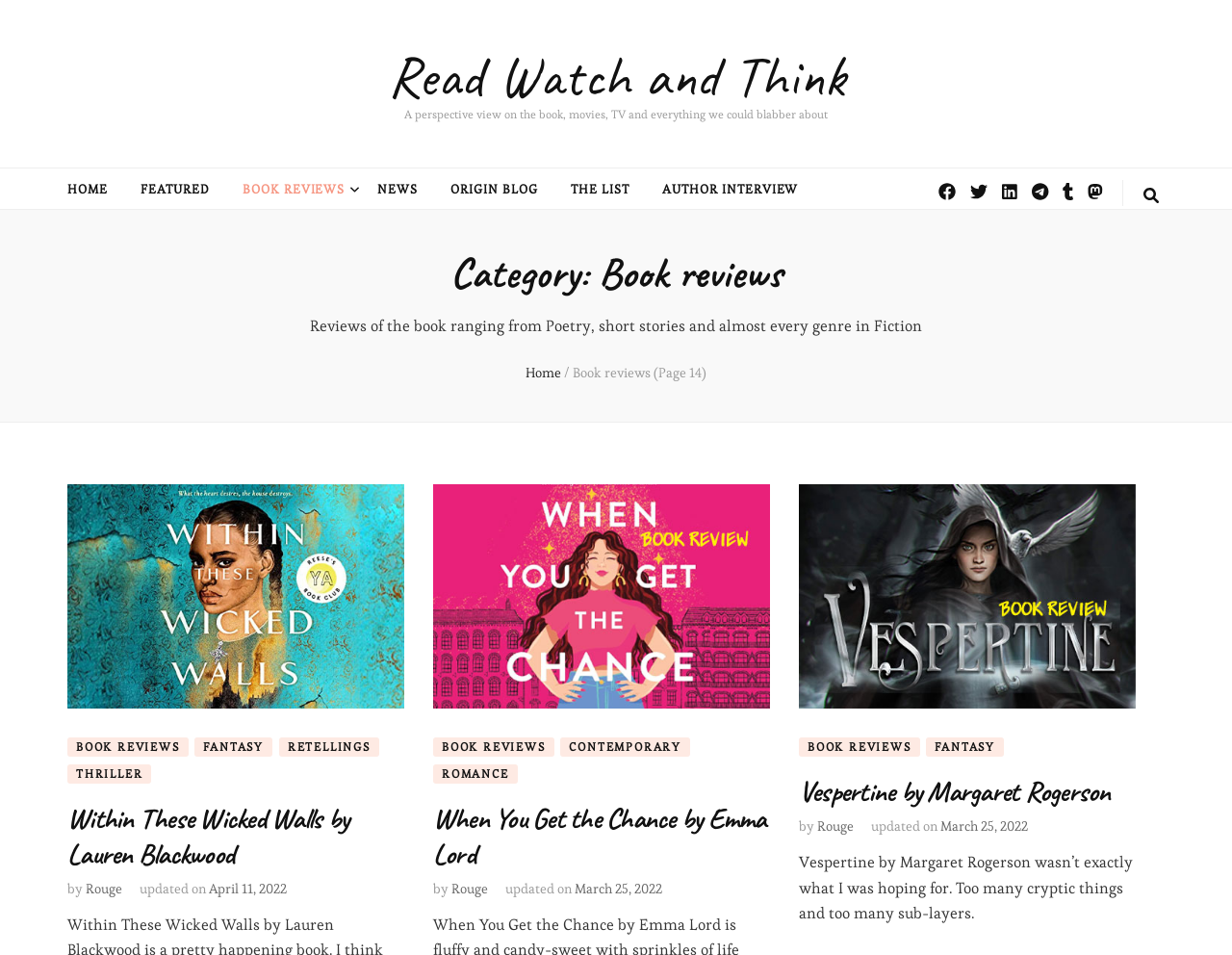Identify the bounding box coordinates of the area that should be clicked in order to complete the given instruction: "Read about the refuge". The bounding box coordinates should be four float numbers between 0 and 1, i.e., [left, top, right, bottom].

None